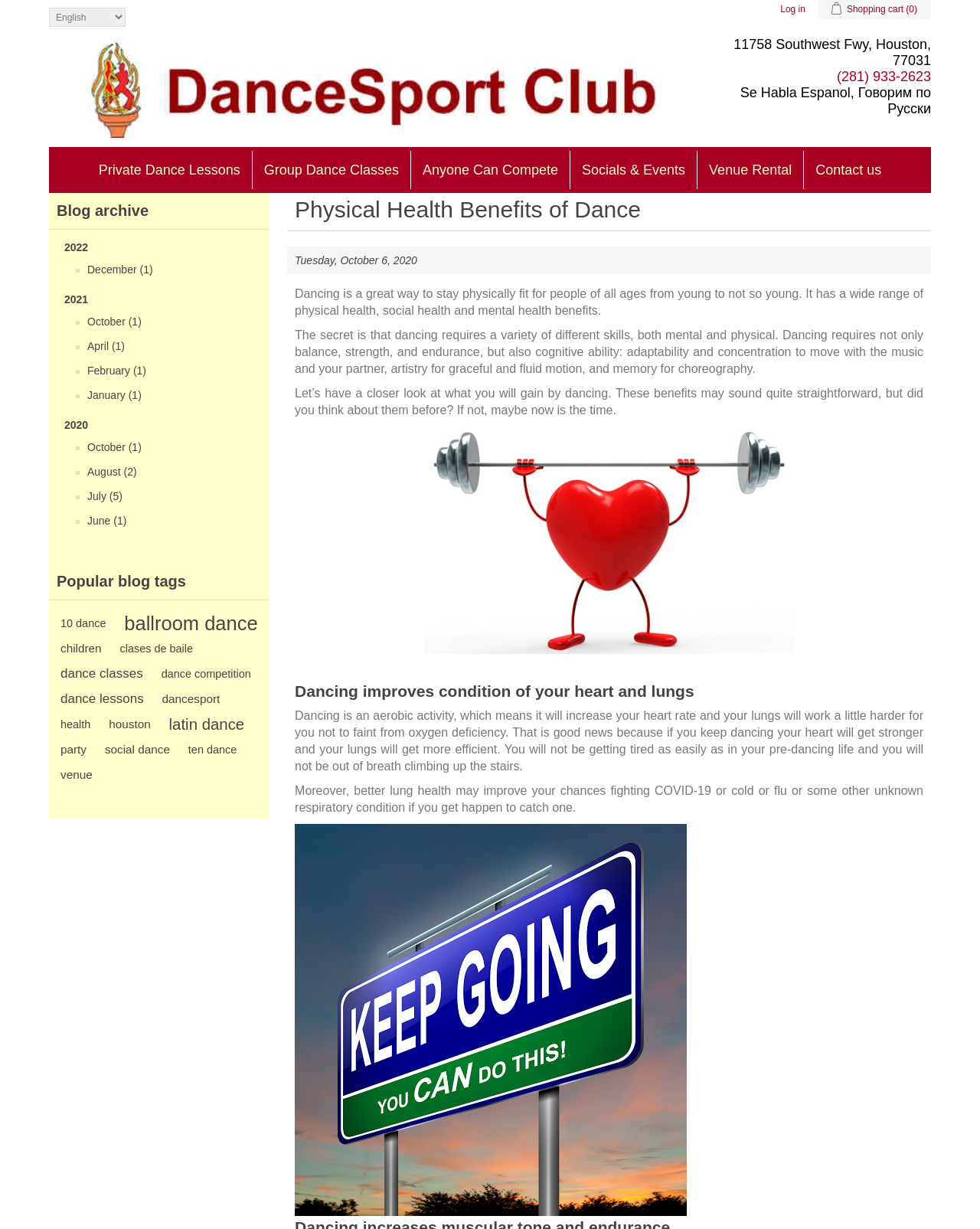Find the coordinates for the bounding box of the element with this description: "dancesport".

[0.165, 0.559, 0.224, 0.578]